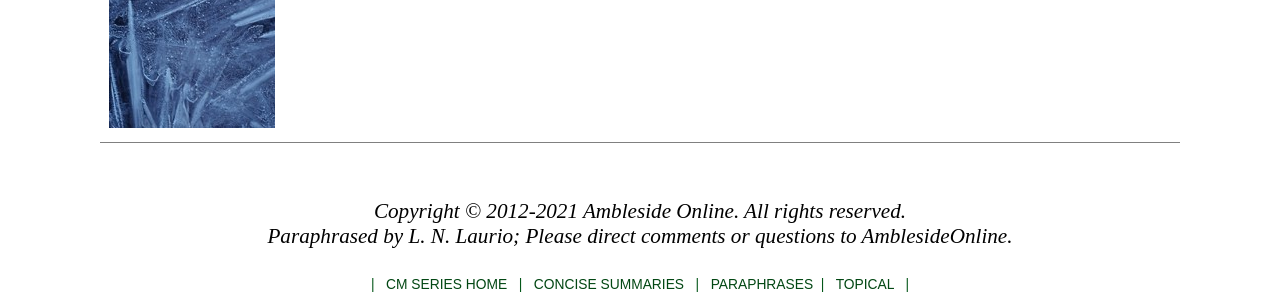Give a one-word or short phrase answer to this question: 
What is the name of the person who paraphrased the content?

L. N. Laurio